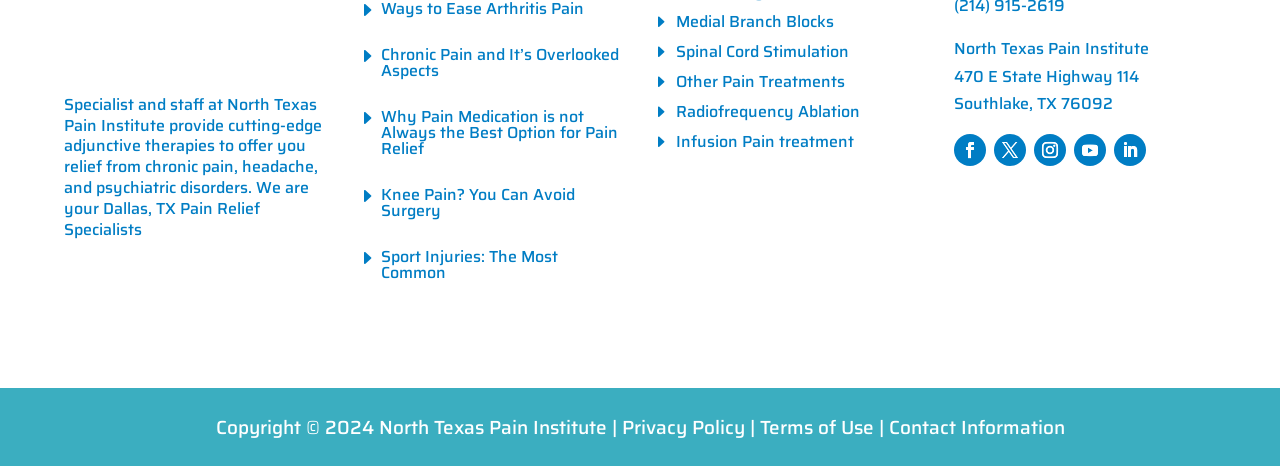Locate the bounding box coordinates of the area you need to click to fulfill this instruction: 'Explore why pain medication is not always the best option for pain relief'. The coordinates must be in the form of four float numbers ranging from 0 to 1: [left, top, right, bottom].

[0.297, 0.224, 0.483, 0.346]